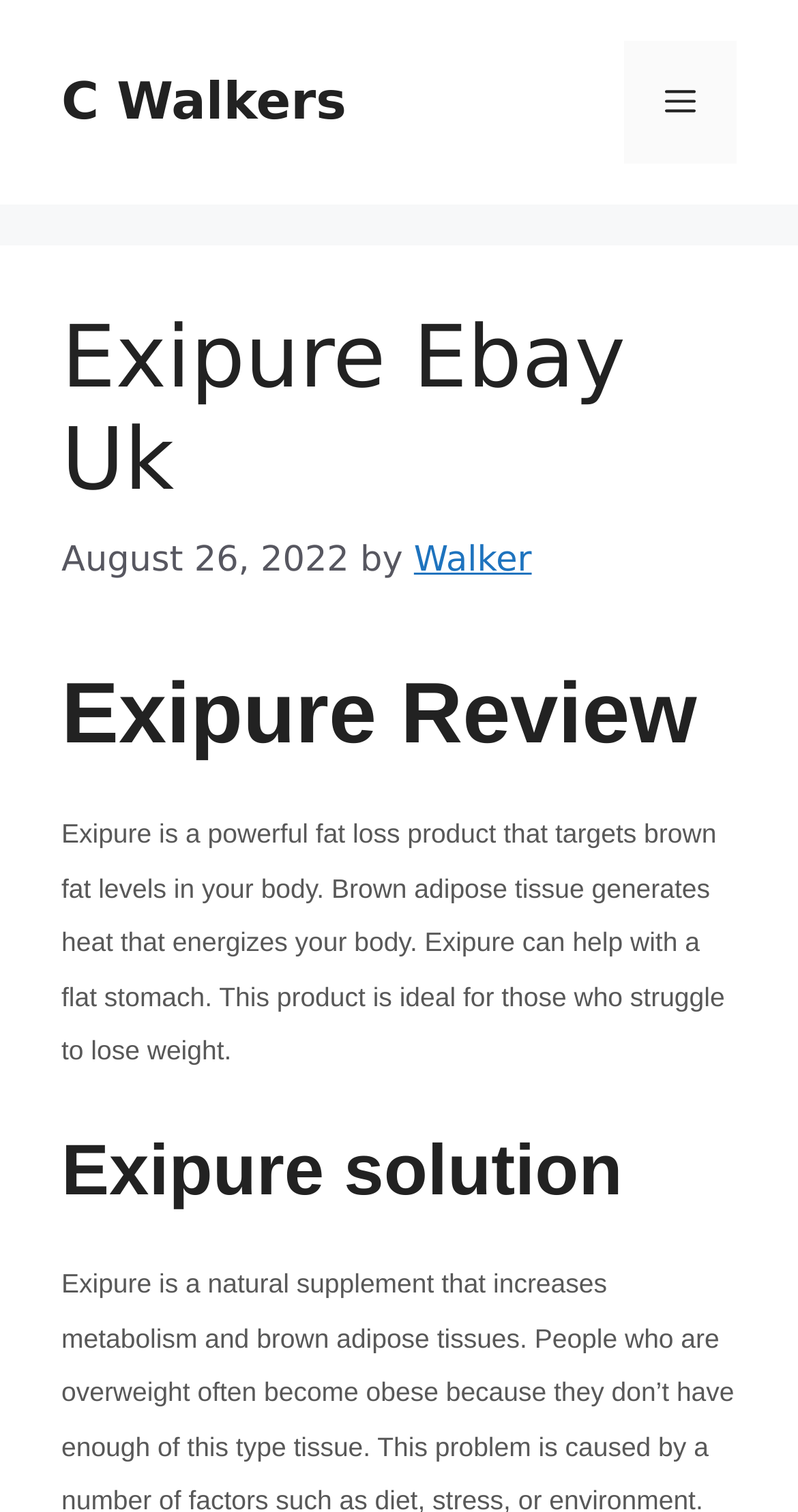Determine the title of the webpage and give its text content.

Exipure Ebay Uk